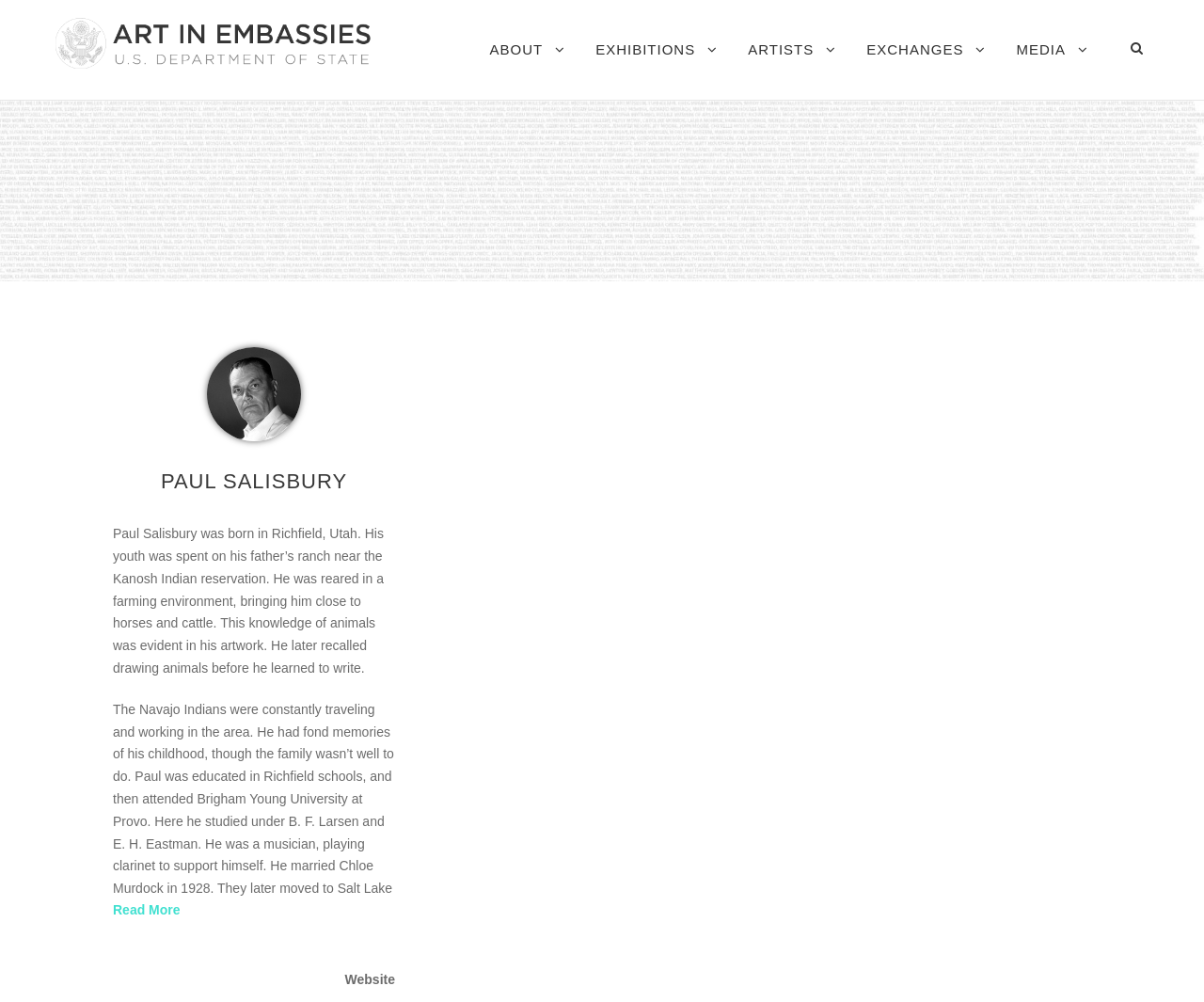What is the subject of Paul Salisbury's artwork?
Please answer using one word or phrase, based on the screenshot.

Animals